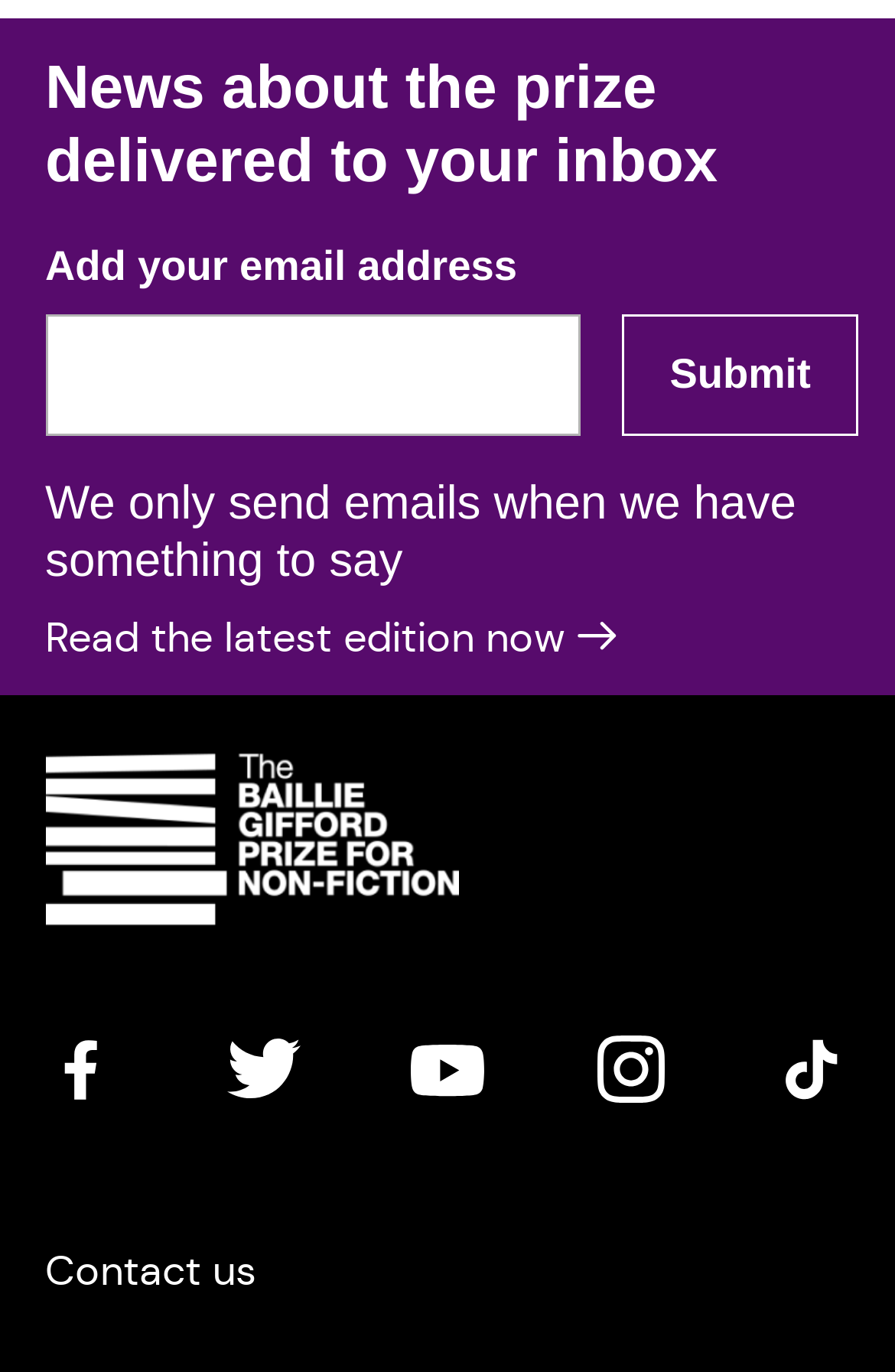What is the link 'Read the latest edition now' for?
Using the image as a reference, give an elaborate response to the question.

The link 'Read the latest edition now' is likely a link to the latest news or publication from the website, allowing users to access the latest information.